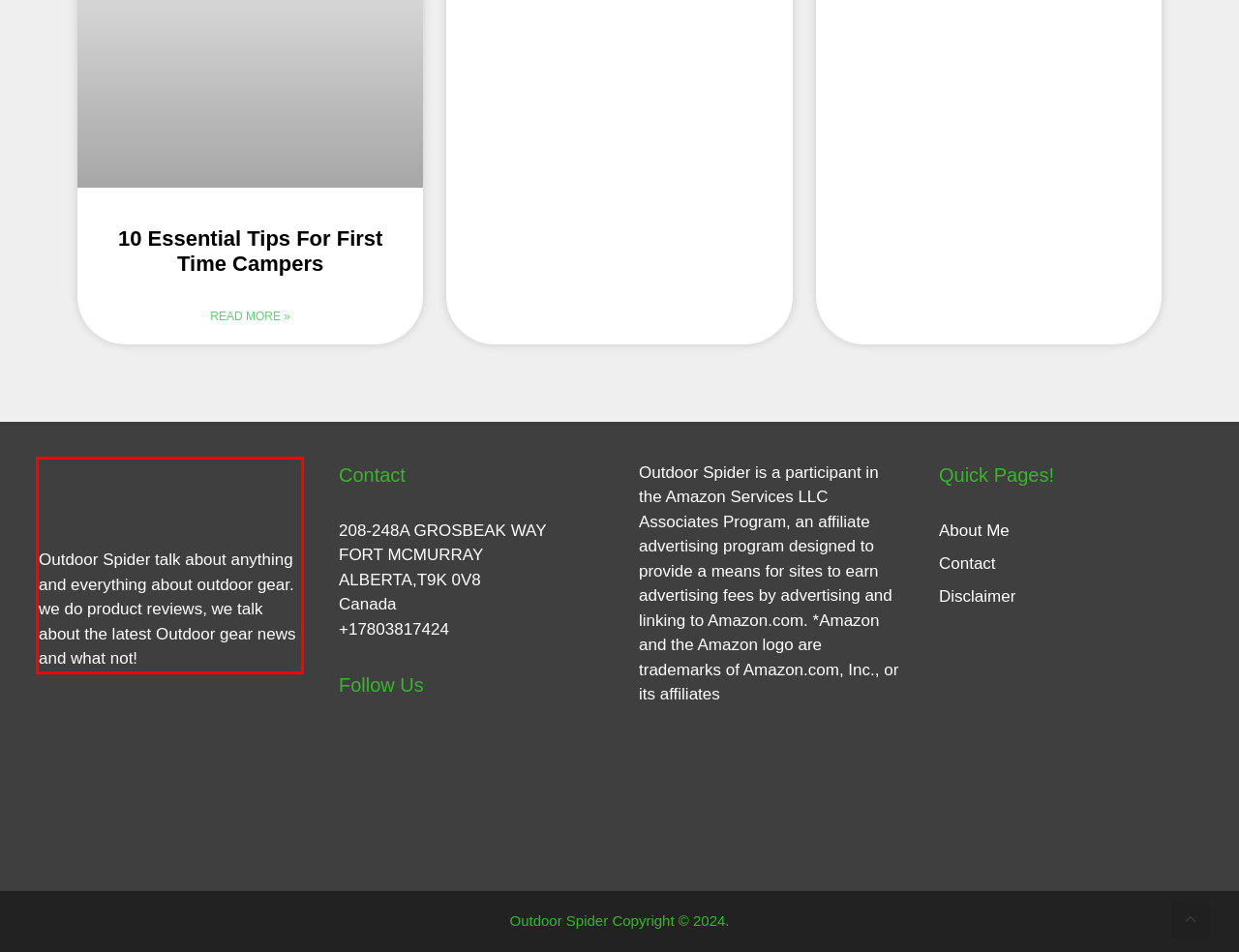Examine the webpage screenshot, find the red bounding box, and extract the text content within this marked area.

Outdoor Spider talk about anything and everything about outdoor gear. we do product reviews, we talk about the latest Outdoor gear news and what not!